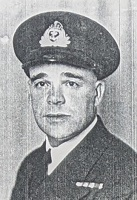Is Charles Branch a commanding officer of the HMCS Festubert?
Please provide a single word or phrase in response based on the screenshot.

Yes